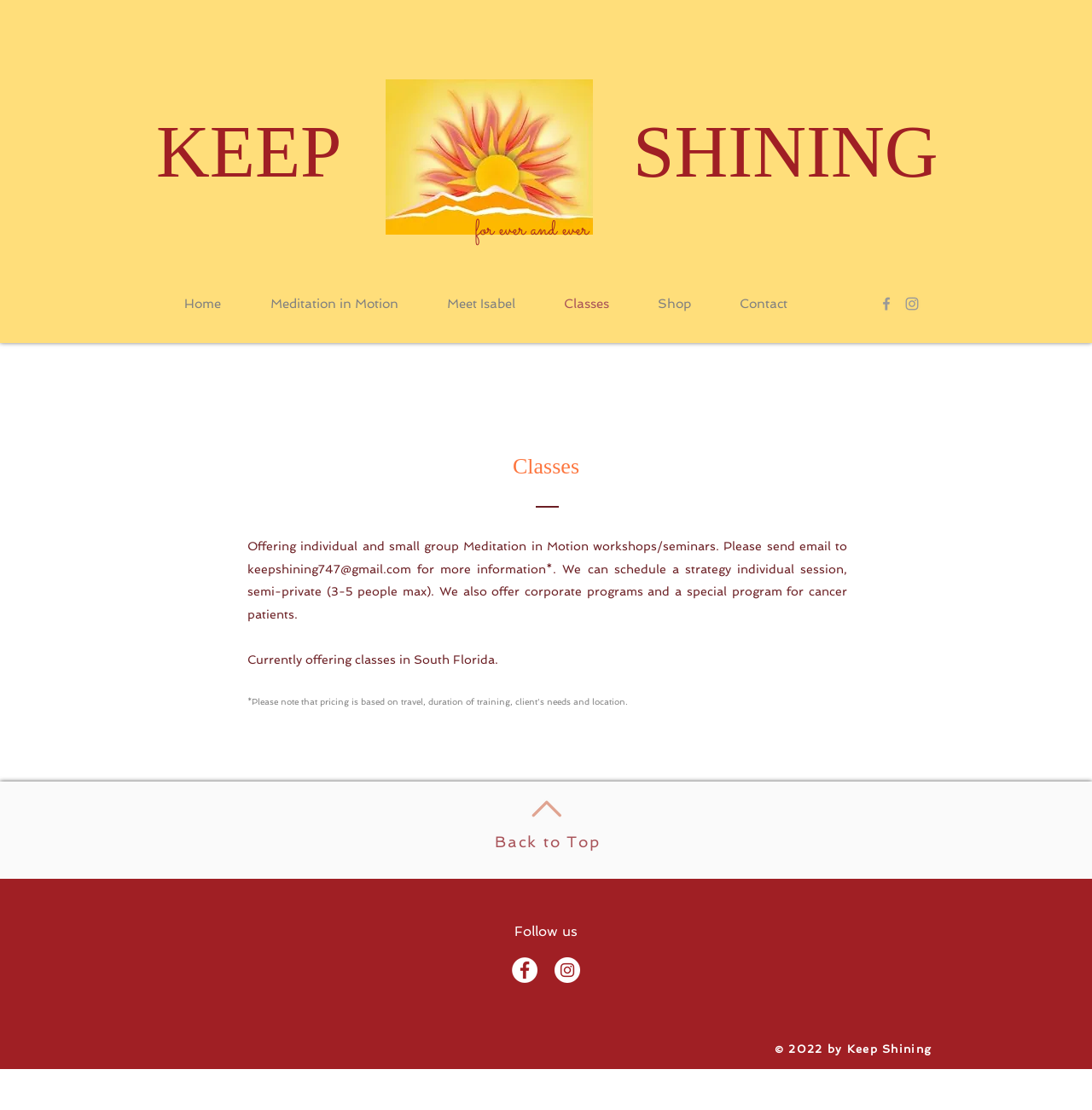Provide the bounding box coordinates of the HTML element this sentence describes: "繁體中文". The bounding box coordinates consist of four float numbers between 0 and 1, i.e., [left, top, right, bottom].

None